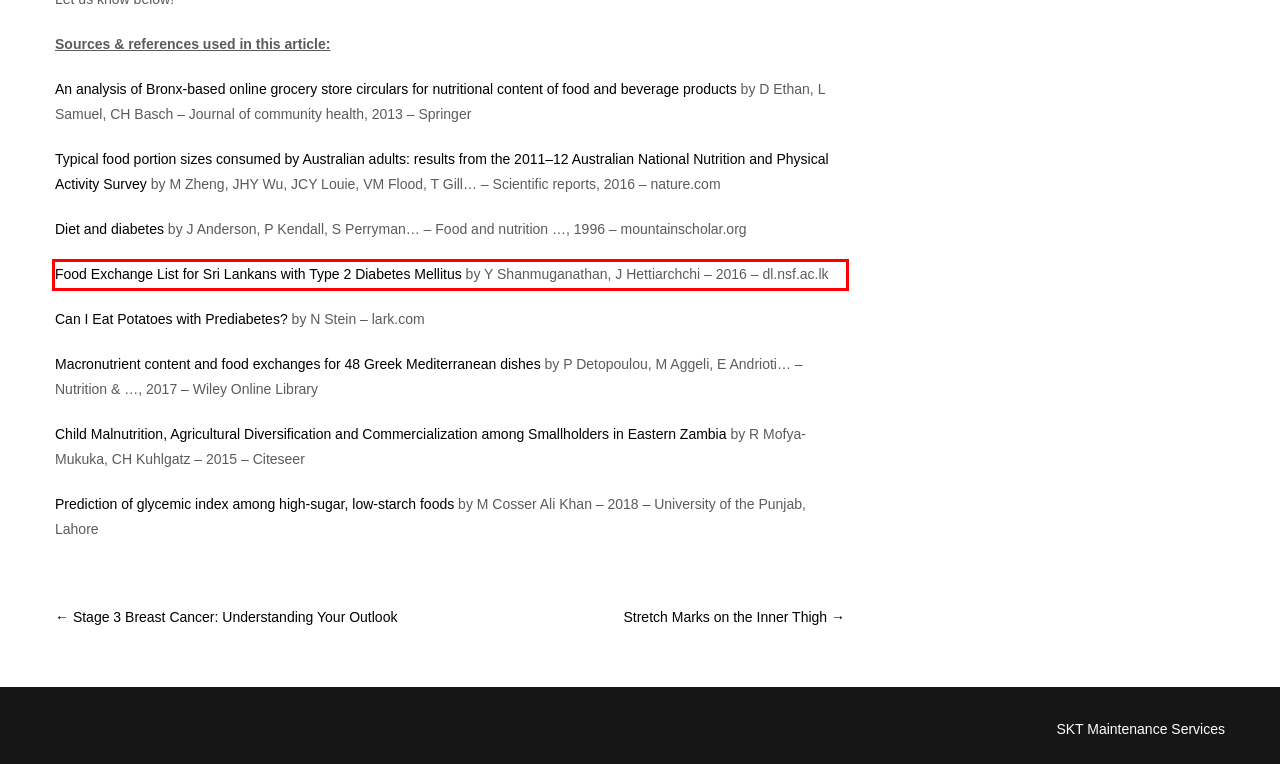Please extract the text content within the red bounding box on the webpage screenshot using OCR.

Food Exchange List for Sri Lankans with Type 2 Diabetes Mellitus by Y Shanmuganathan, J Hettiarchchi – 2016 – dl.nsf.ac.lk